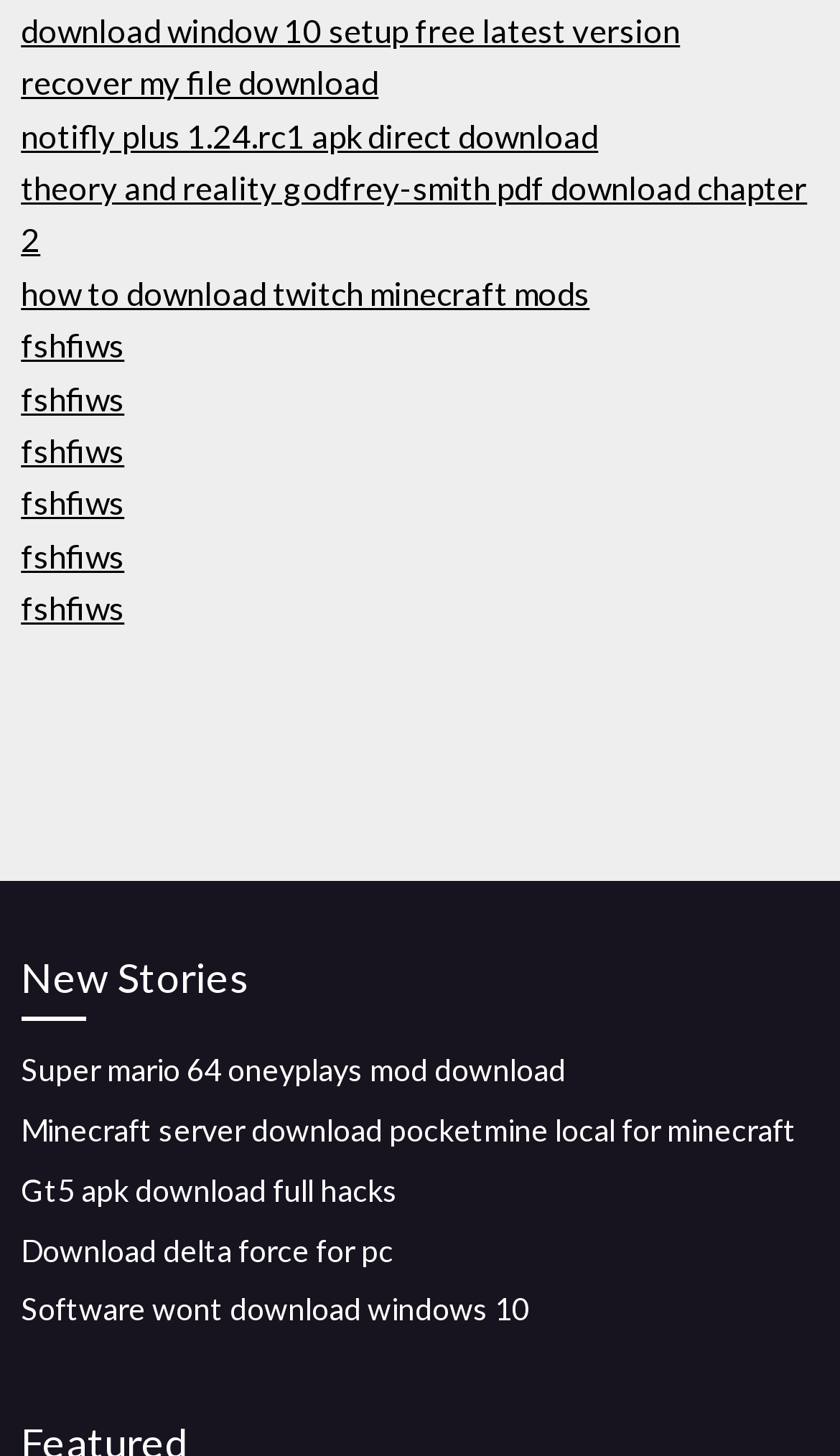Find the bounding box coordinates of the clickable area that will achieve the following instruction: "Print this page".

None